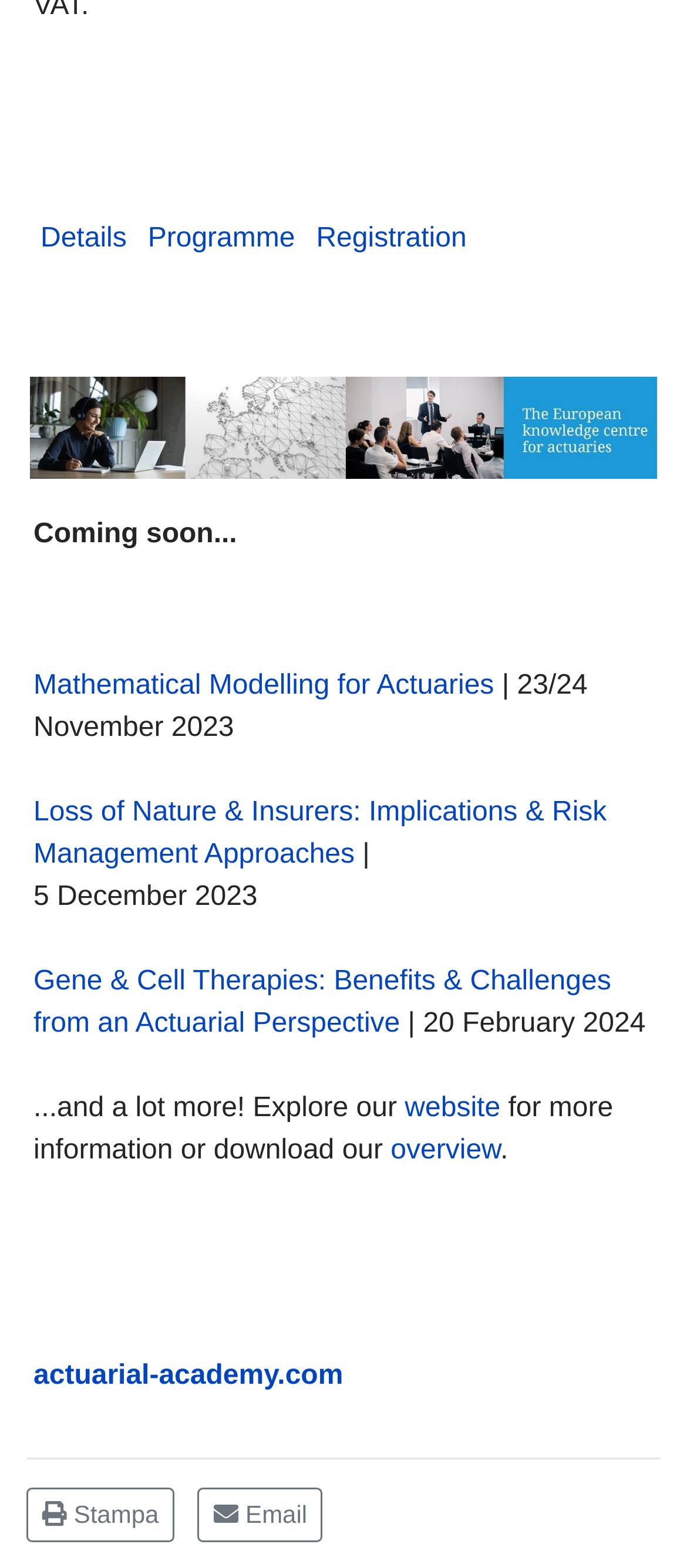Please identify the bounding box coordinates of the clickable region that I should interact with to perform the following instruction: "Click on Mathematical Modelling for Actuaries". The coordinates should be expressed as four float numbers between 0 and 1, i.e., [left, top, right, bottom].

[0.049, 0.428, 0.719, 0.447]